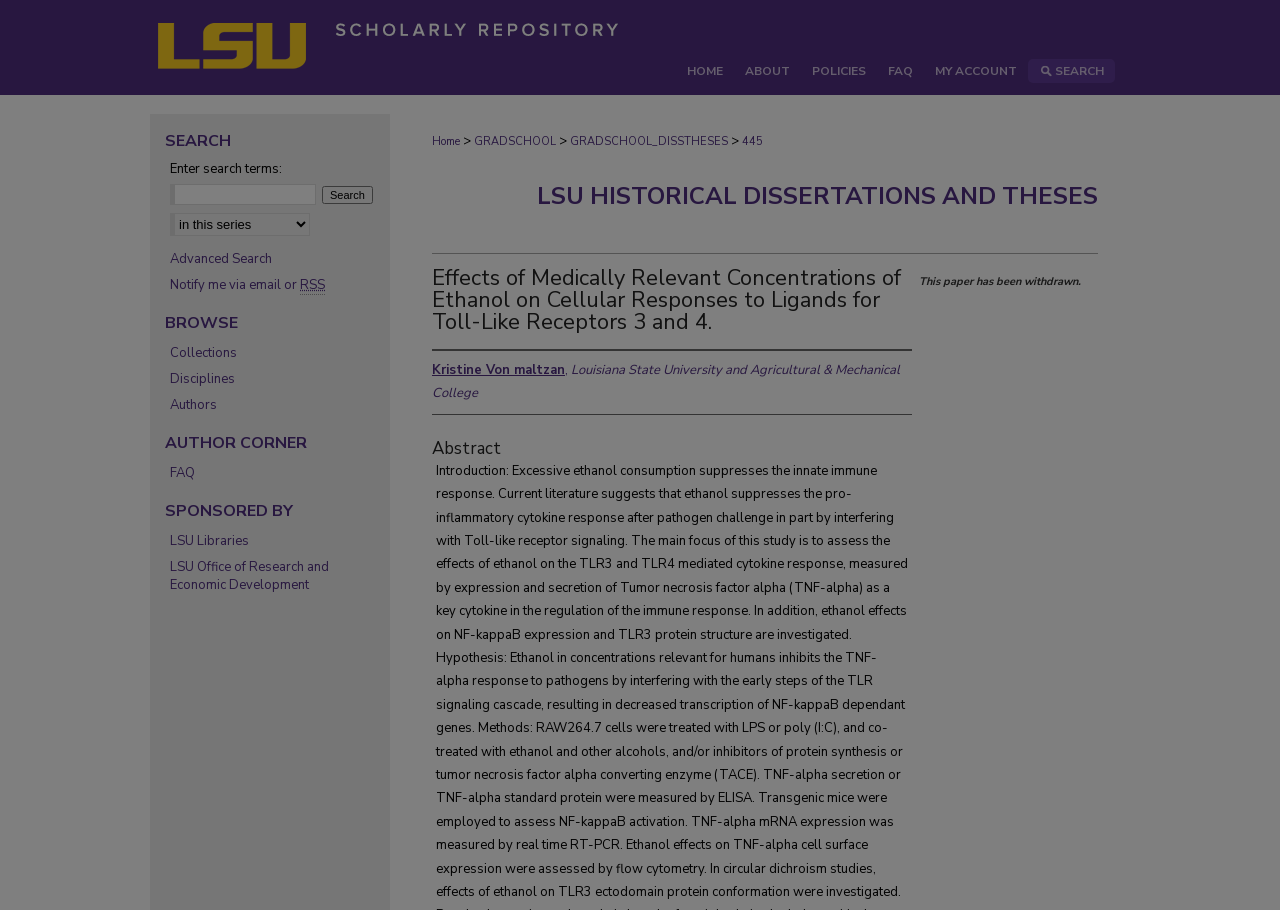Respond to the question below with a single word or phrase:
What is the name of the repository?

LSU Scholarly Repository